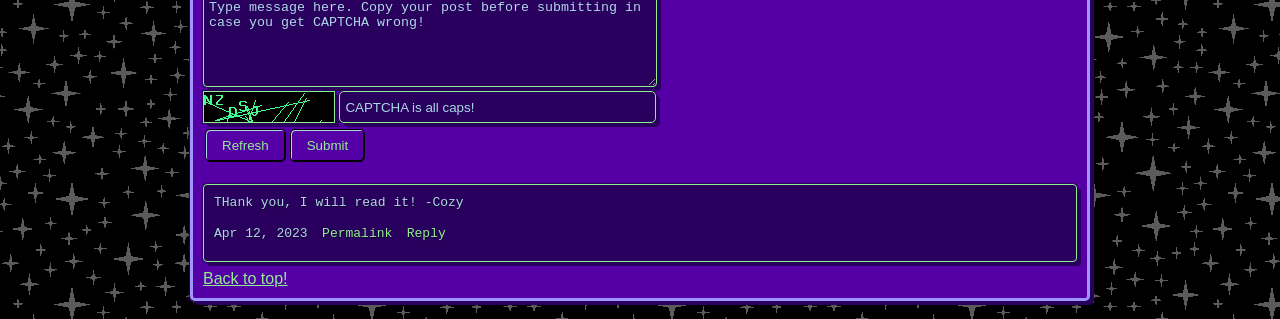What is the function of the 'Refresh' button?
From the image, provide a succinct answer in one word or a short phrase.

reload captcha